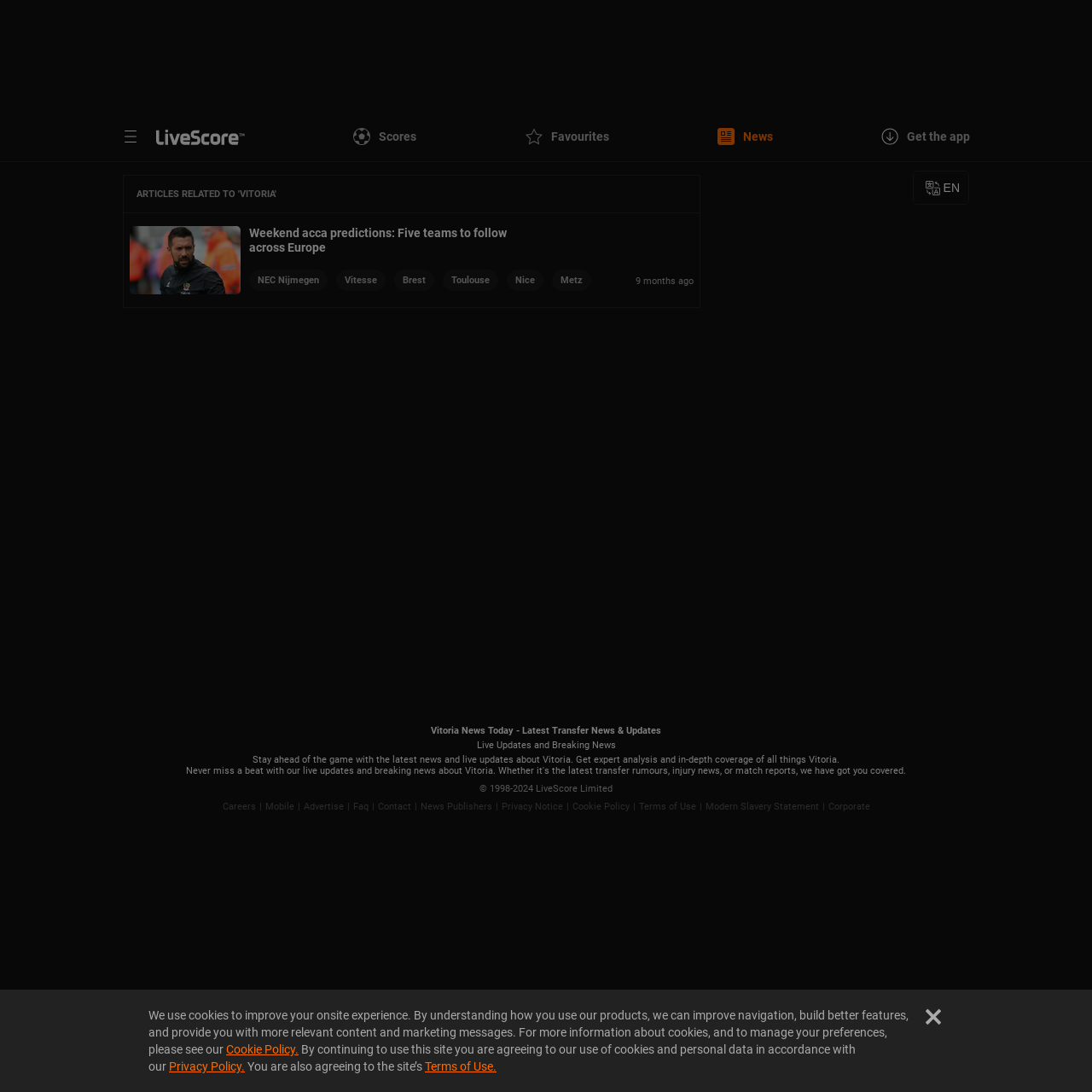What type of news does the website provide?
We need a detailed and exhaustive answer to the question. Please elaborate.

The website provides news about Vitoria, as indicated by the heading 'Vitoria News Today - Latest Transfer News & Updates' and the text 'Stay ahead of the game with the latest news and live updates about Vitoria.'